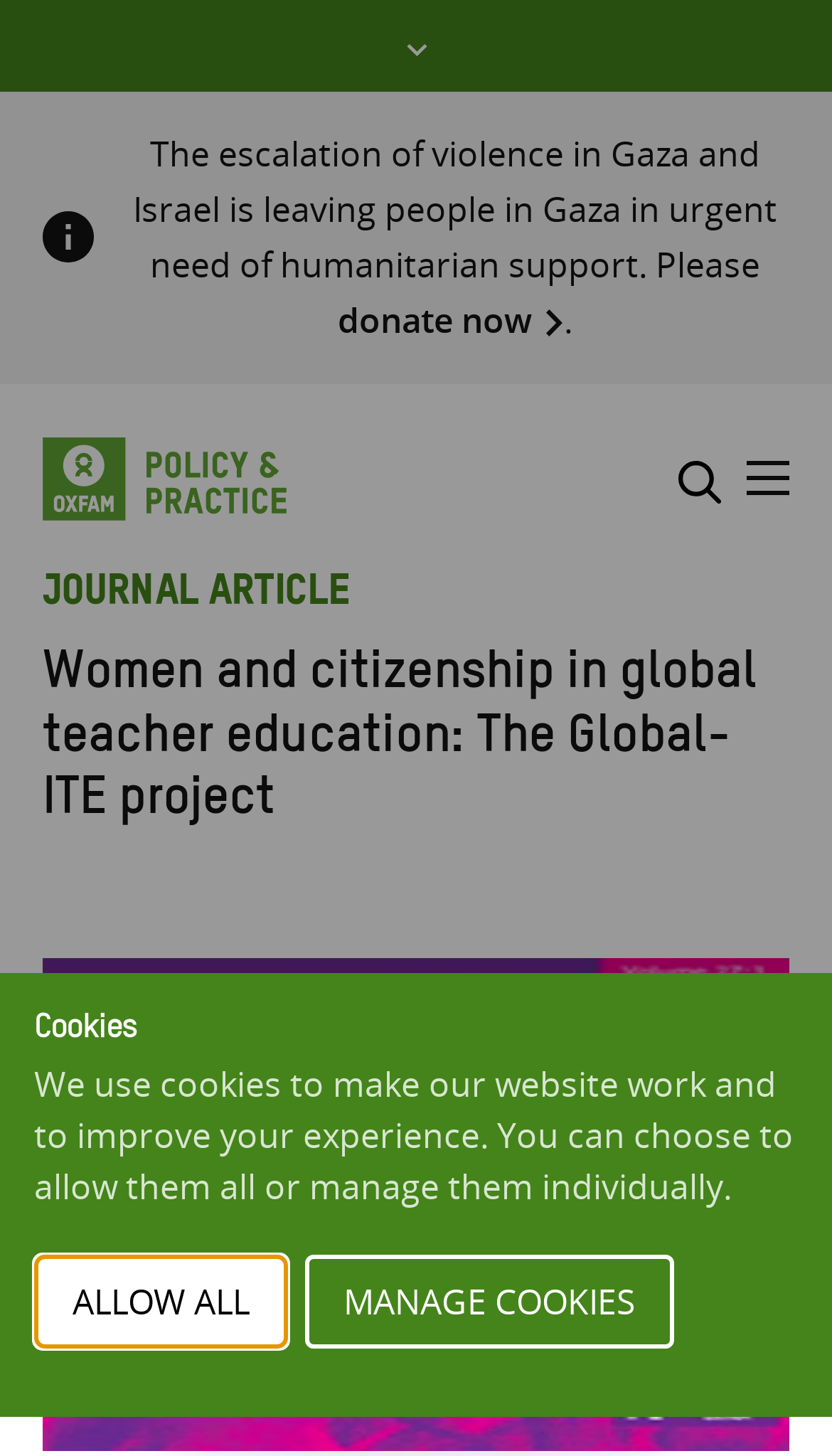Please find the bounding box coordinates of the clickable region needed to complete the following instruction: "Open the main menu". The bounding box coordinates must consist of four float numbers between 0 and 1, i.e., [left, top, right, bottom].

[0.897, 0.314, 0.949, 0.344]